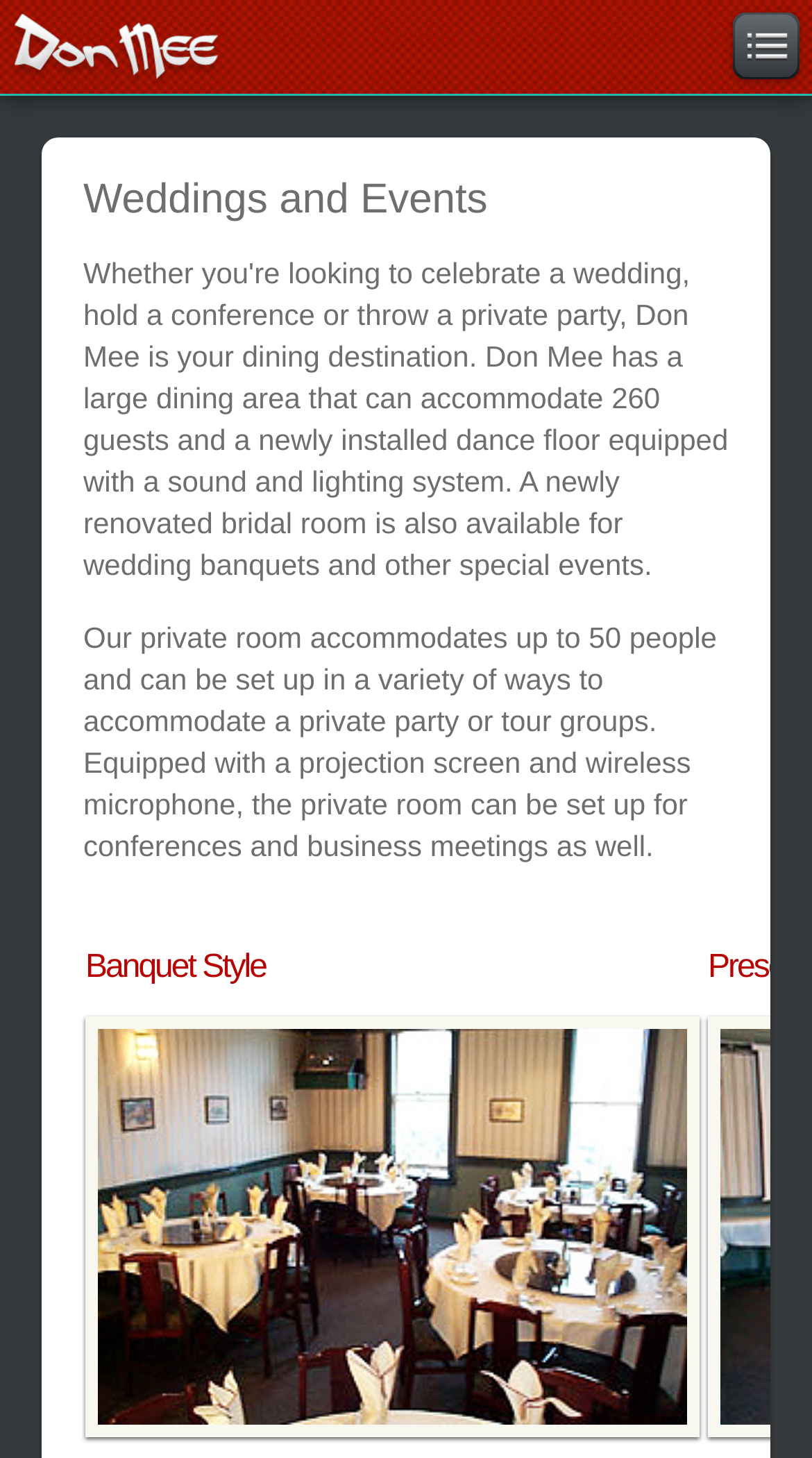What is the name of the style shown in the image?
Please provide a single word or phrase answer based on the image.

Banquet Style